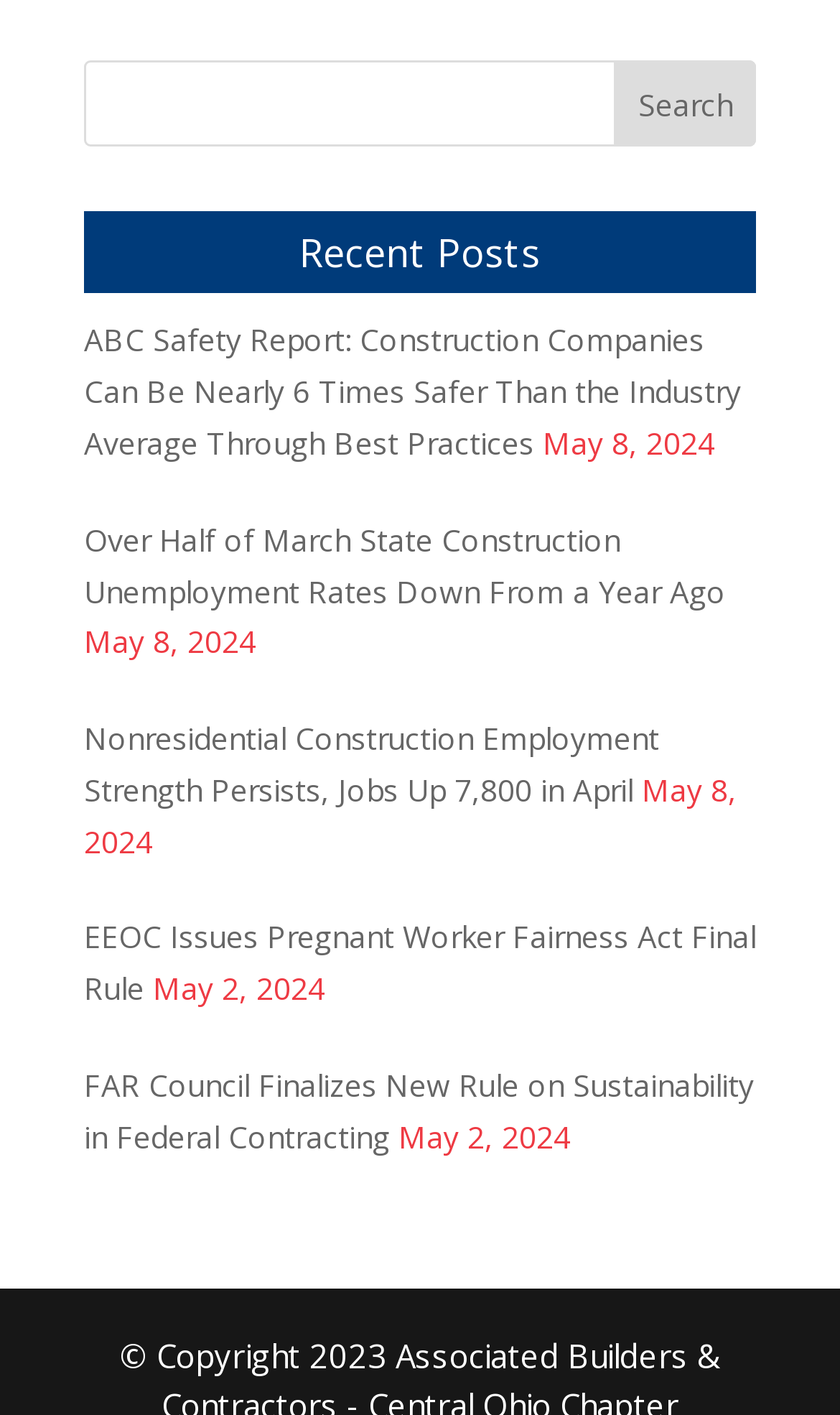Using the element description: "value="Search"", determine the bounding box coordinates. The coordinates should be in the format [left, top, right, bottom], with values between 0 and 1.

[0.732, 0.043, 0.9, 0.104]